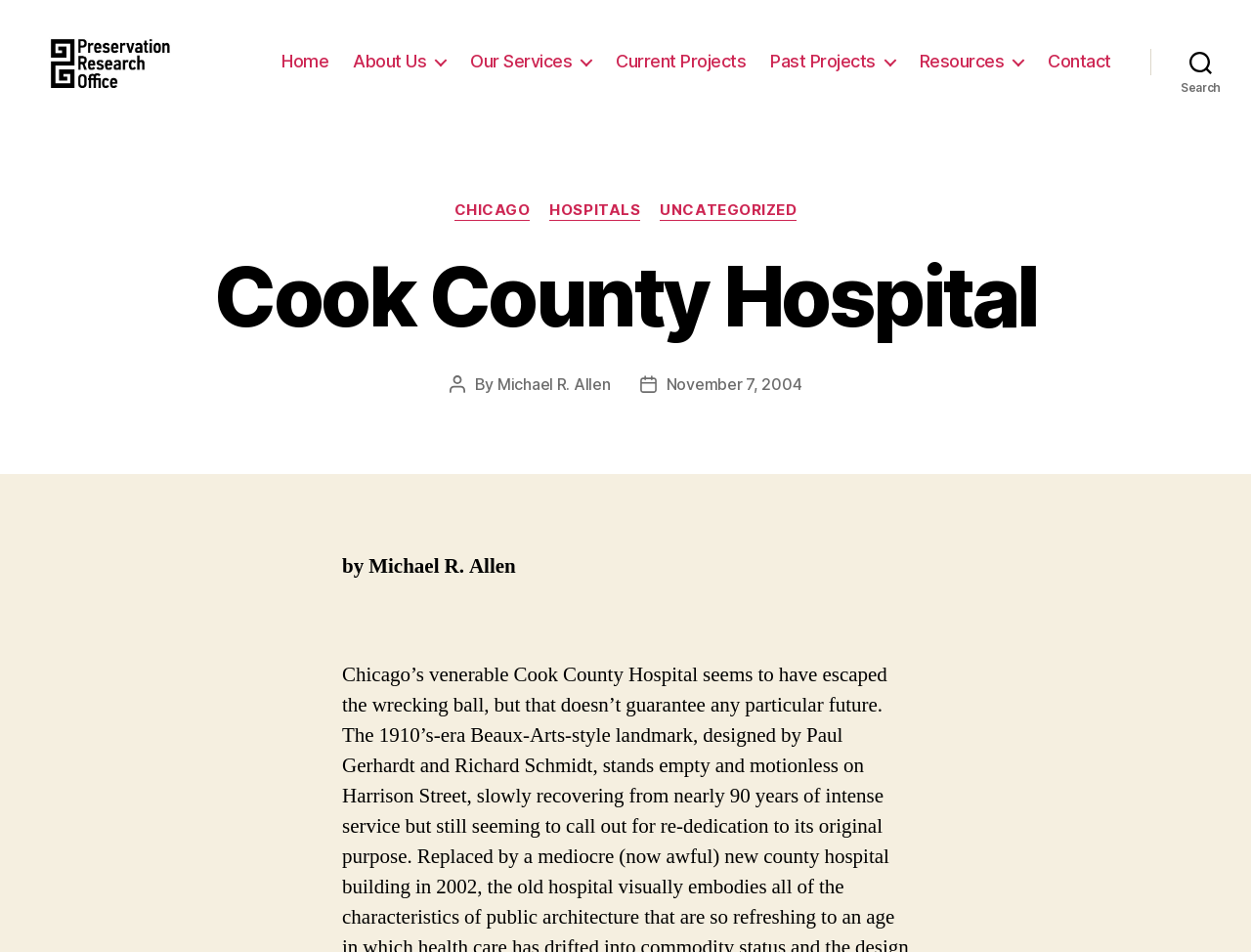Identify the bounding box coordinates of the clickable region to carry out the given instruction: "contact us".

[0.838, 0.064, 0.888, 0.086]